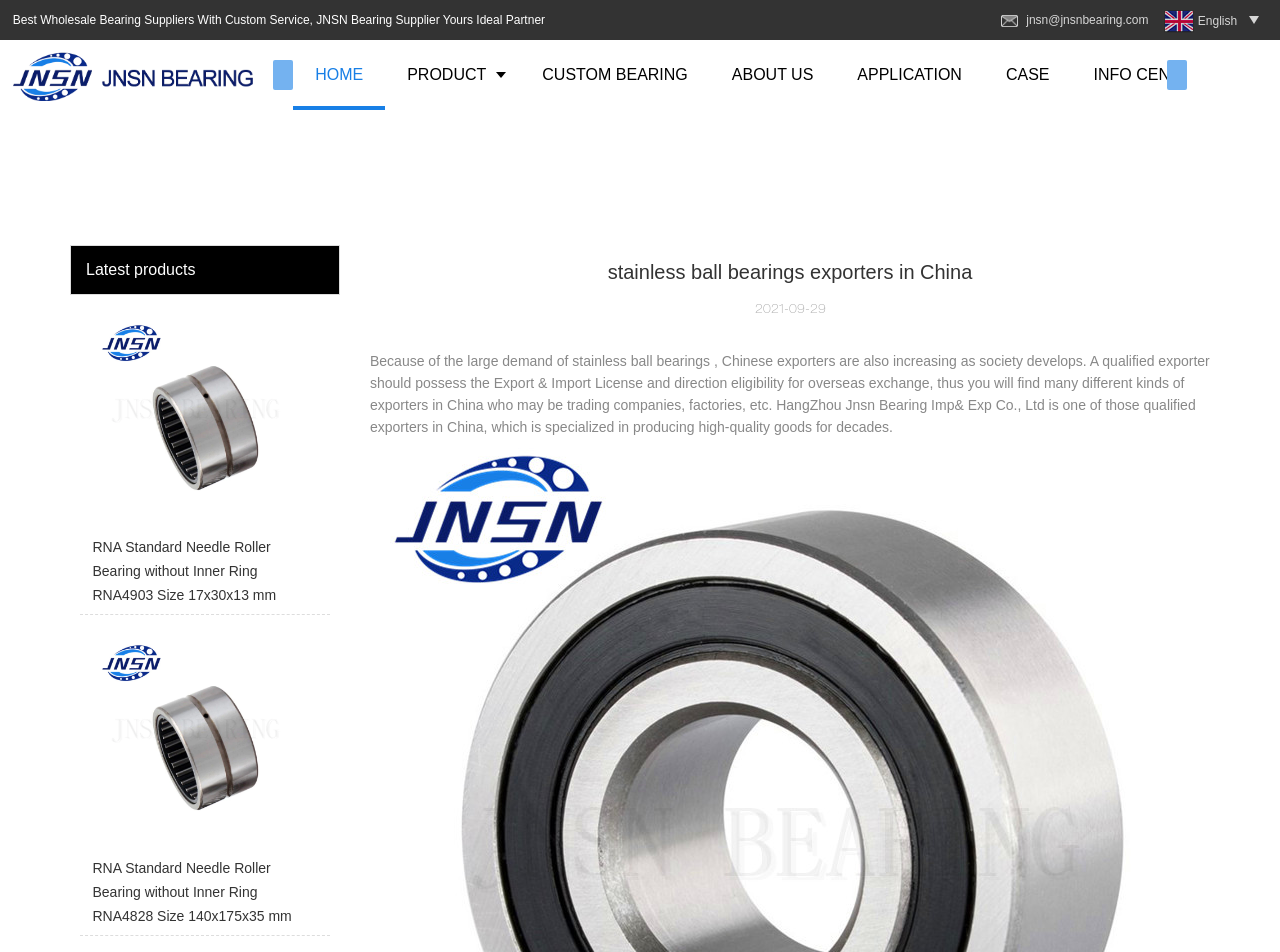Determine the bounding box coordinates of the element that should be clicked to execute the following command: "Learn more about the company".

[0.555, 0.042, 0.653, 0.116]